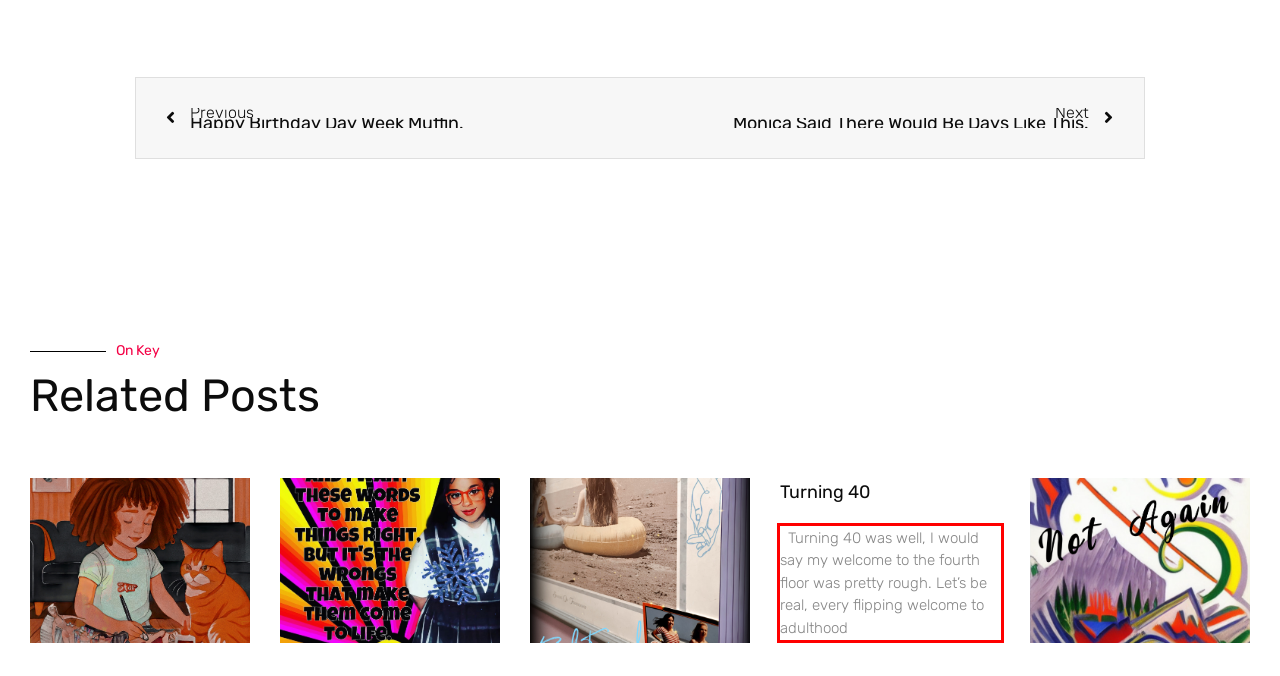Given a screenshot of a webpage containing a red rectangle bounding box, extract and provide the text content found within the red bounding box.

Turning 40 was well, I would say my welcome to the fourth floor was pretty rough. Let’s be real, every flipping welcome to adulthood